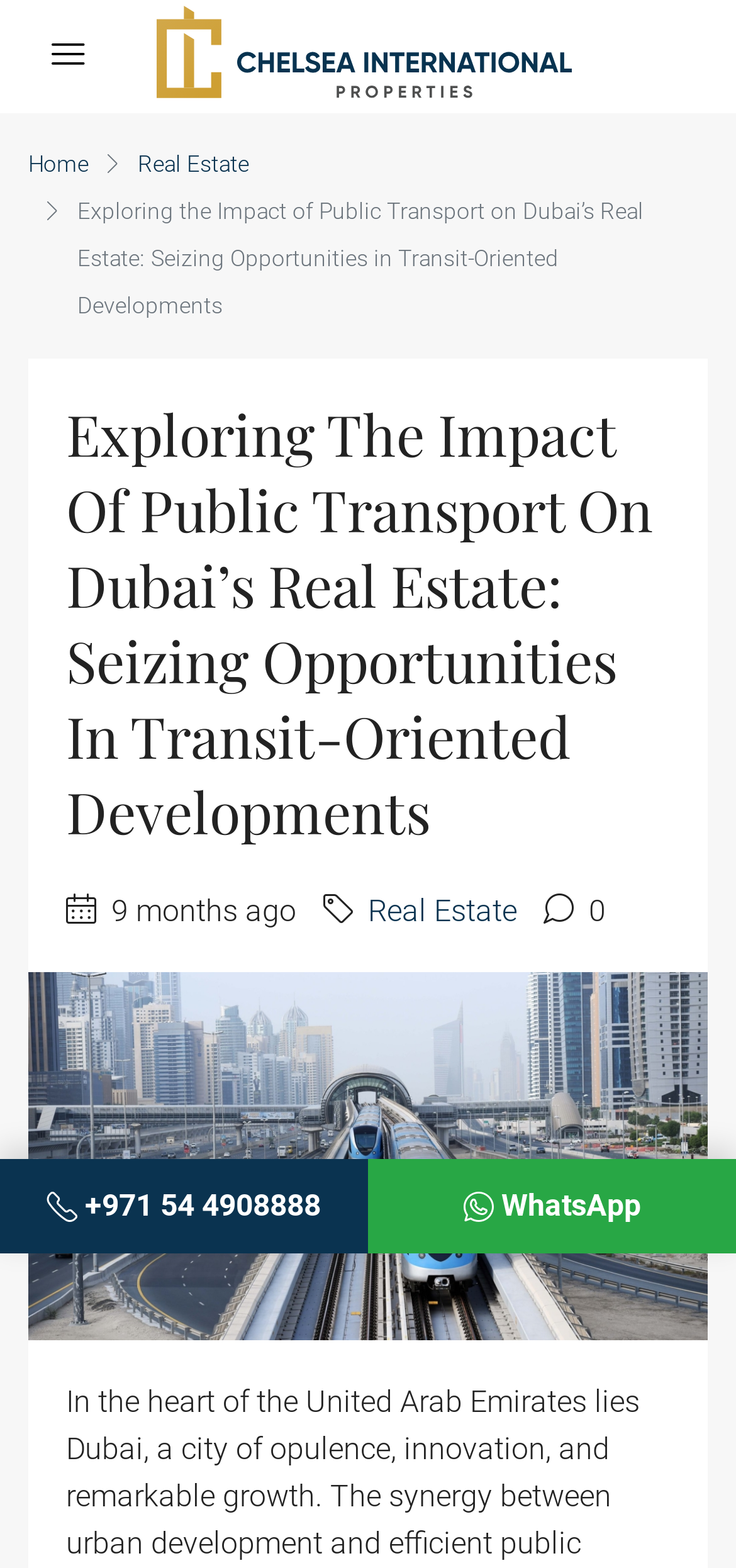Locate and extract the headline of this webpage.

Exploring The Impact Of Public Transport On Dubai’s Real Estate: Seizing Opportunities In Transit-Oriented Developments